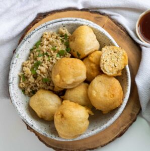Refer to the image and answer the question with as much detail as possible: What is the color of the vegan chicken balls' exterior?

The vegan chicken balls have a golden-brown, crispy exterior, which is evident from the description of the dish and suggests a delightful crunch with each bite.